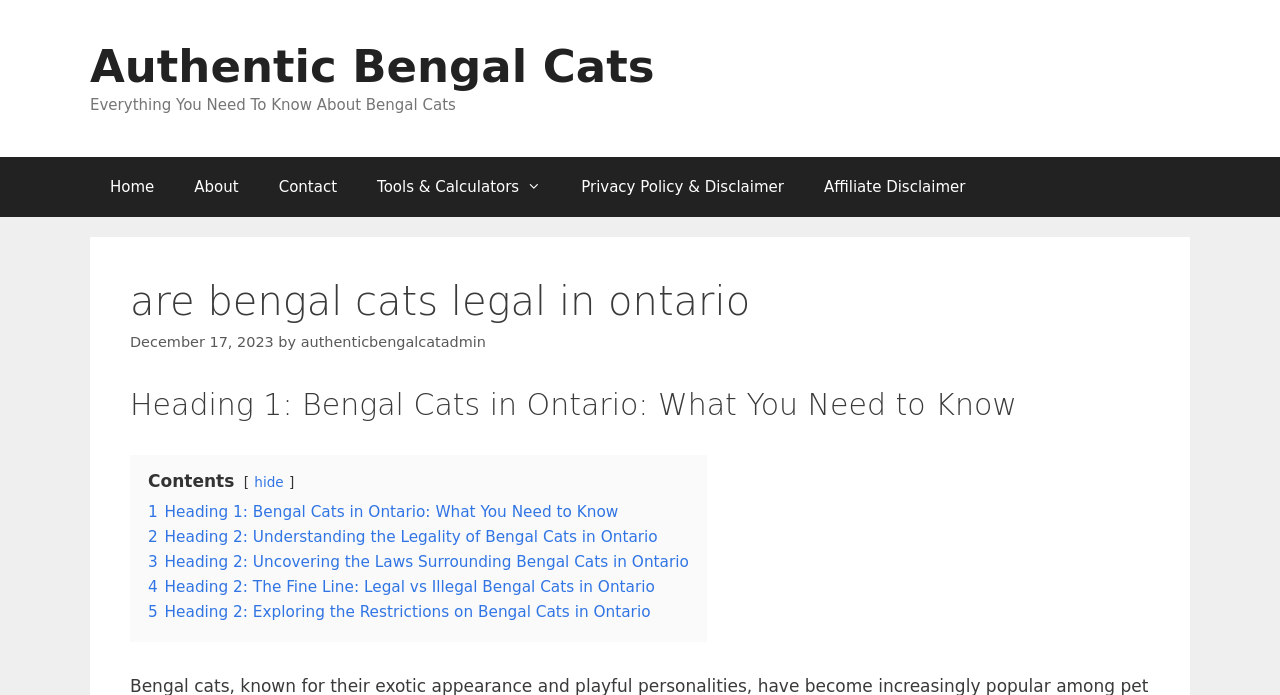What is the name of the author of the article?
Please give a detailed answer to the question using the information shown in the image.

I found the name of the author by looking at the link below the main heading, which is labeled as 'by'. The link text is 'authenticbengalcatadmin', which is the name of the author.